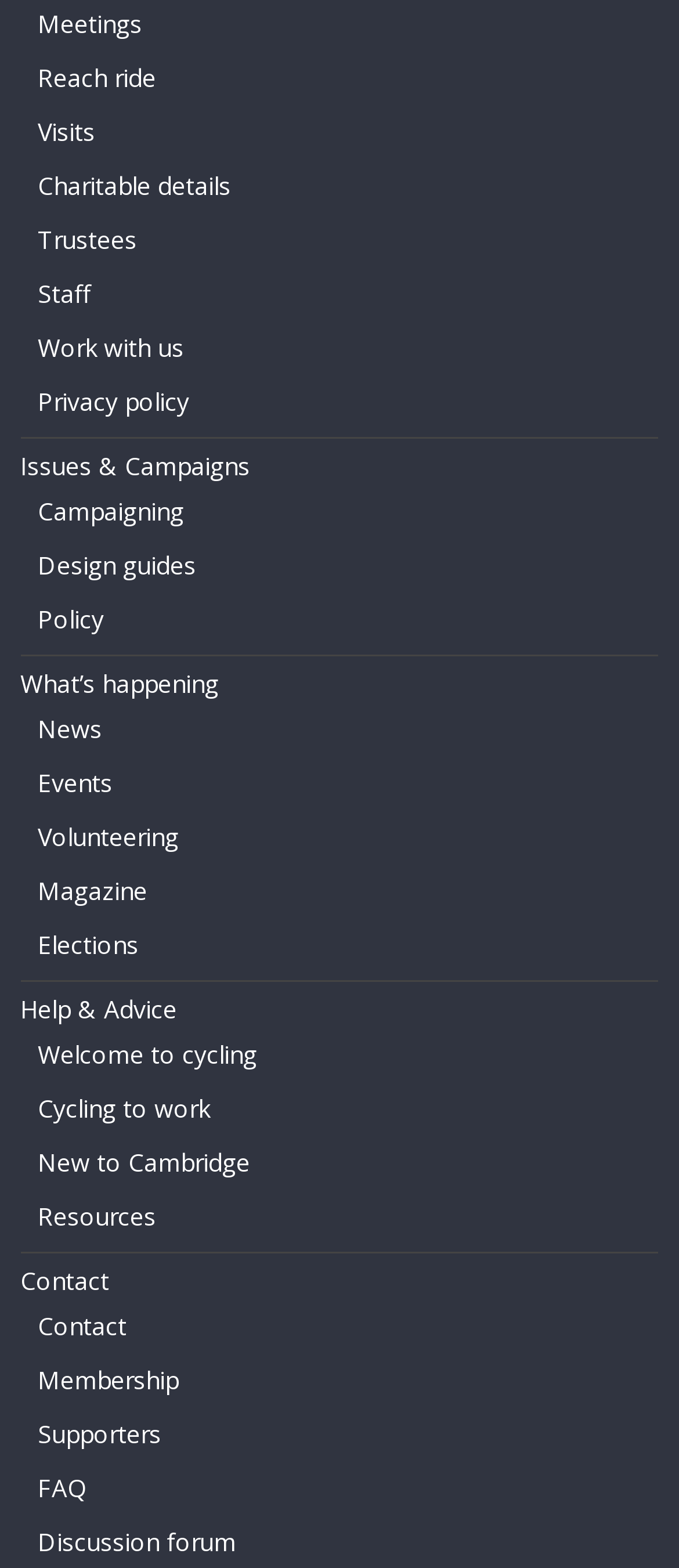Please find the bounding box coordinates of the element that needs to be clicked to perform the following instruction: "Explore design guides". The bounding box coordinates should be four float numbers between 0 and 1, represented as [left, top, right, bottom].

[0.056, 0.35, 0.289, 0.371]